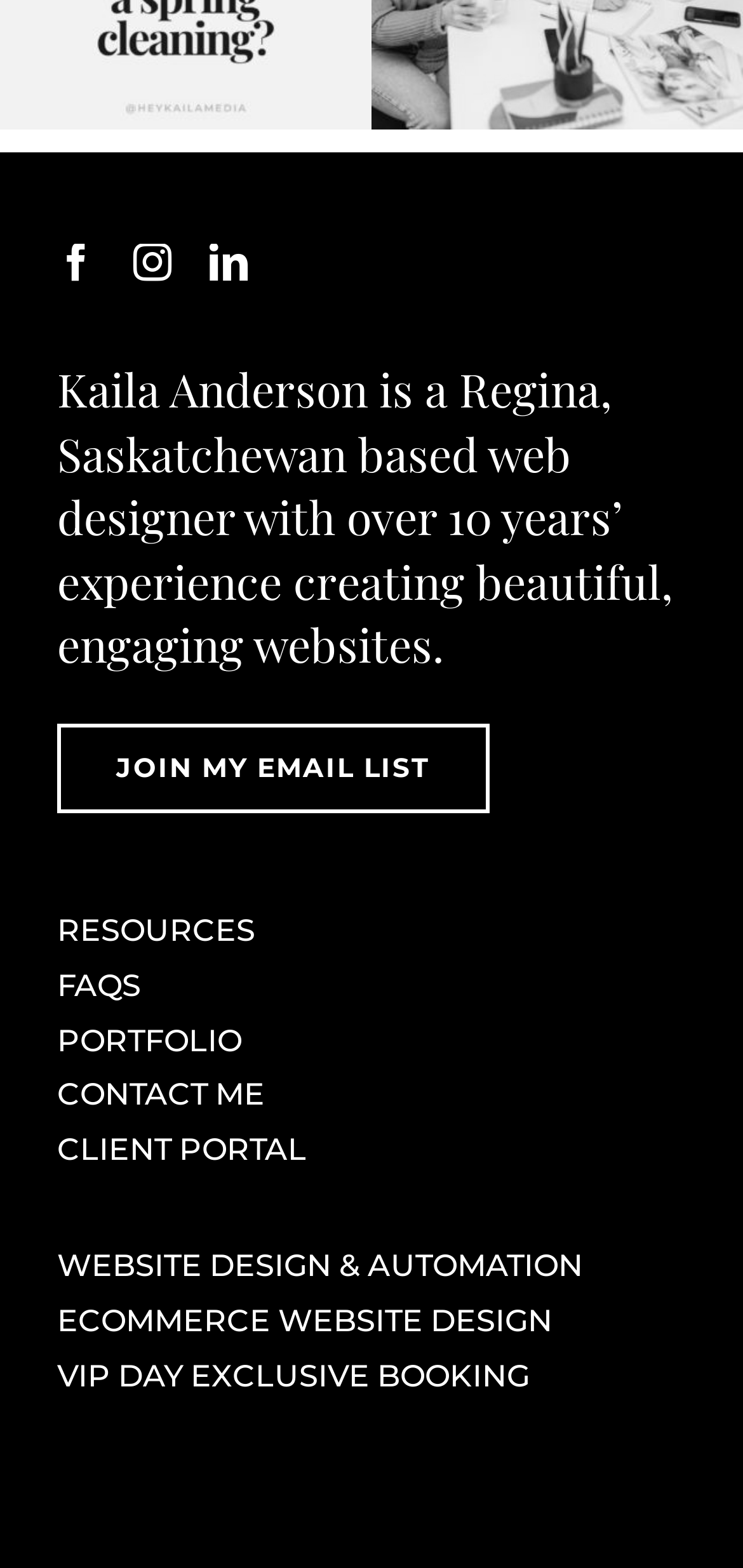Can you specify the bounding box coordinates of the area that needs to be clicked to fulfill the following instruction: "visit facebook page"?

[0.077, 0.155, 0.128, 0.18]